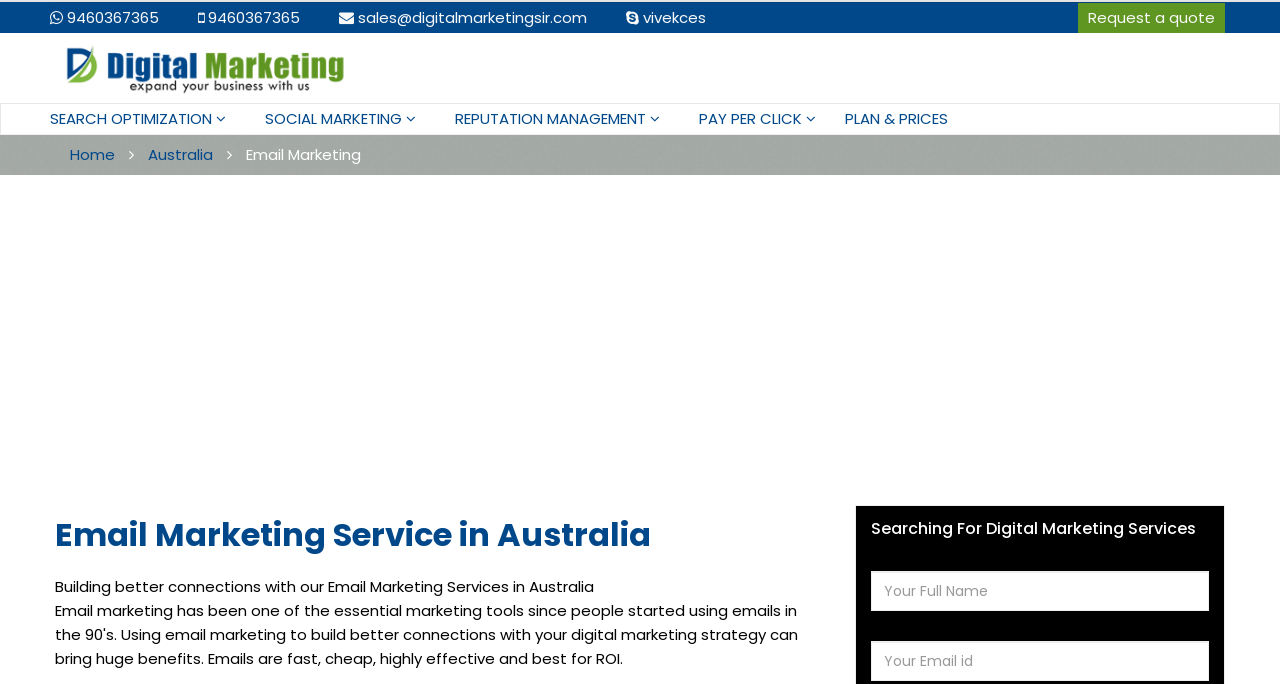Find the bounding box coordinates of the clickable area required to complete the following action: "Fill in your full name".

[0.68, 0.835, 0.945, 0.893]